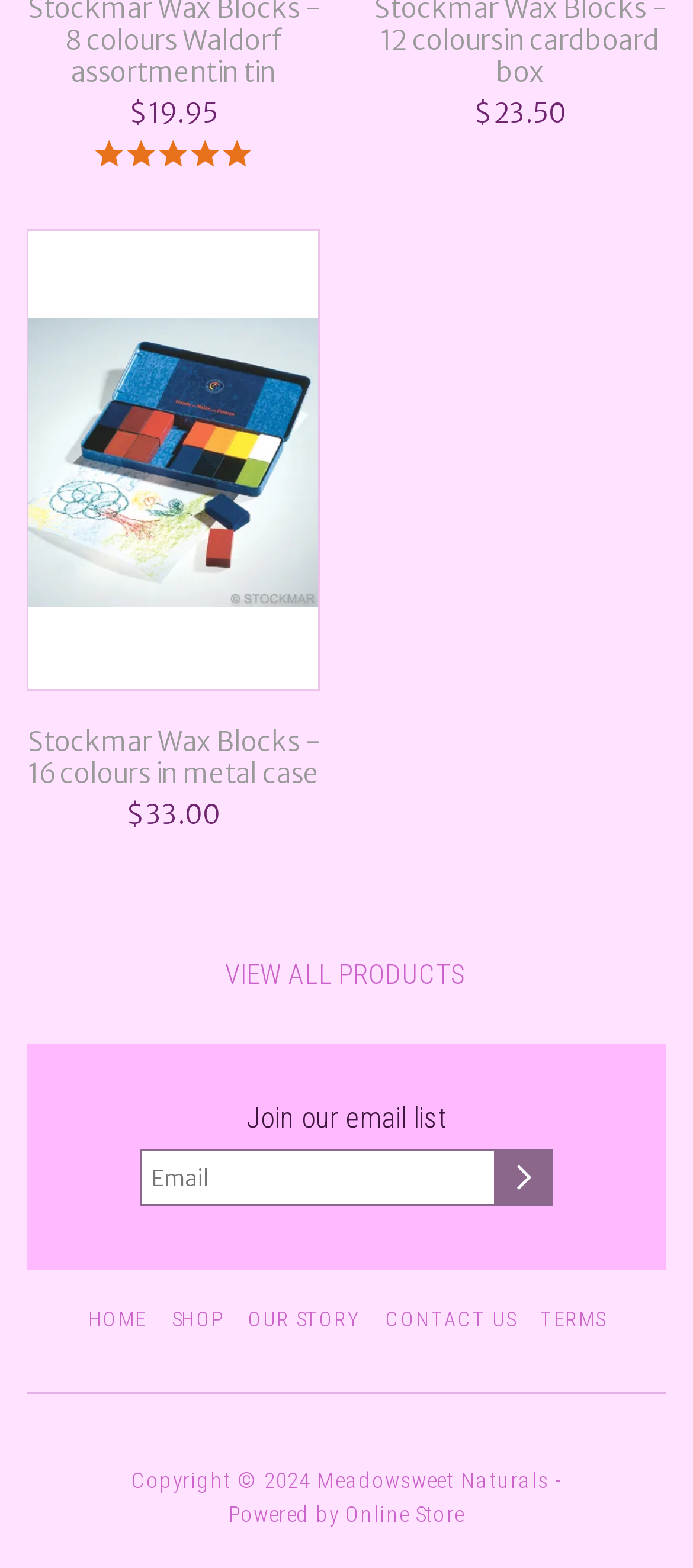Please give a succinct answer to the question in one word or phrase:
What is the copyright information?

Copyright 2024 Meadowsweet Naturals